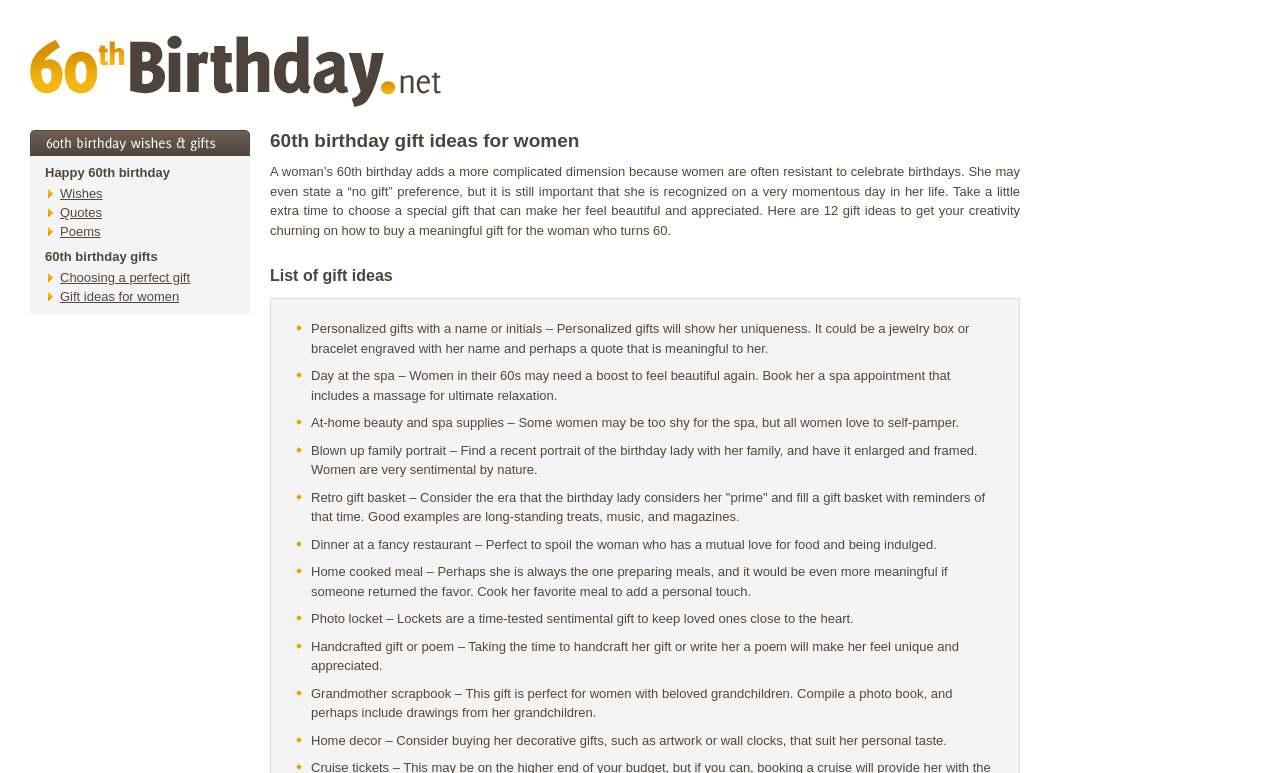Identify the bounding box for the UI element that is described as follows: "Gift ideas for women".

[0.035, 0.369, 0.188, 0.393]